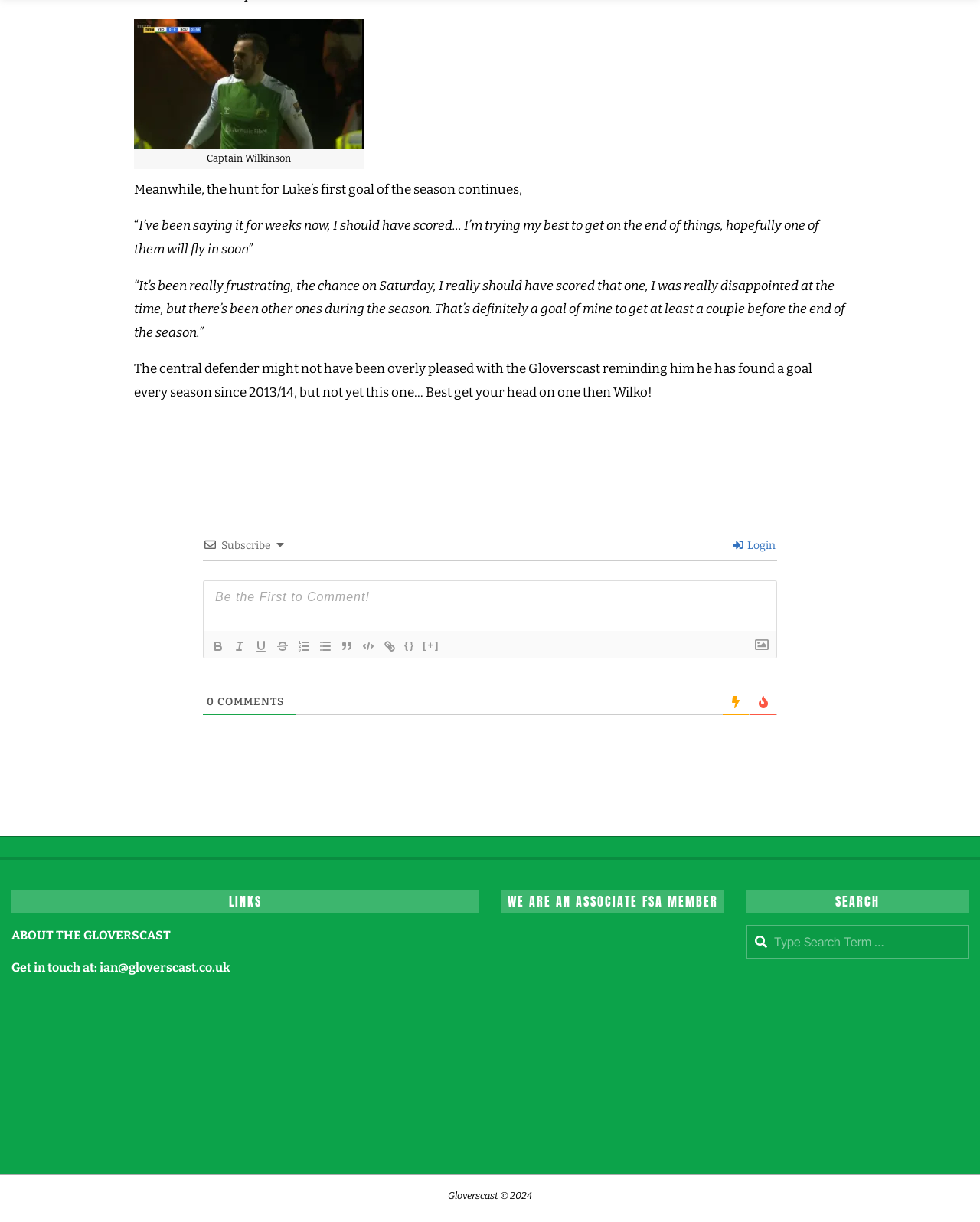Give a one-word or short-phrase answer to the following question: 
Who is the central defender mentioned in the article?

Captain Wilkinson